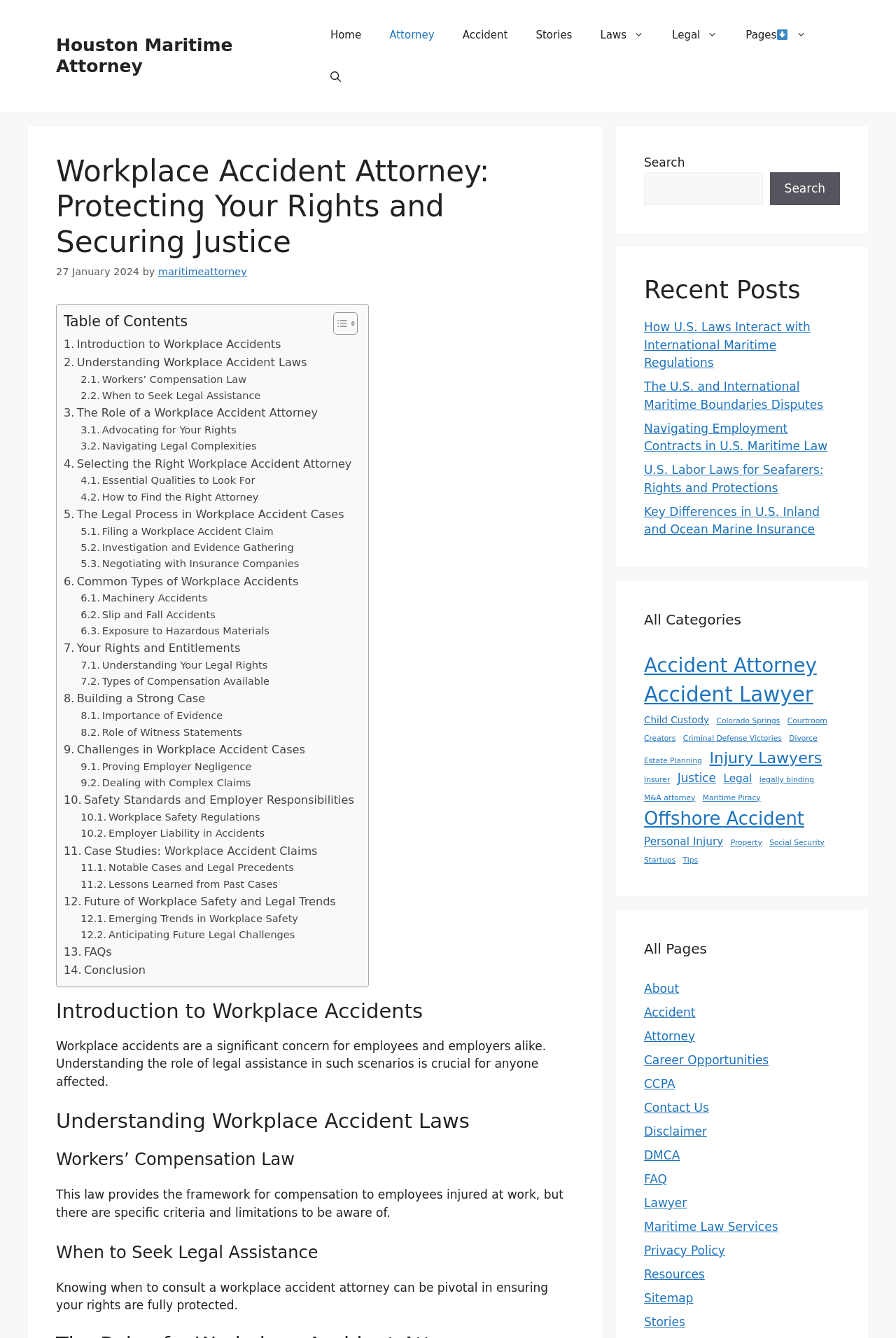Produce an extensive caption that describes everything on the webpage.

The webpage is about workplace accidents and the role of legal assistance in such scenarios. At the top, there is a banner with a link to "Houston Maritime Attorney" and a navigation menu with links to "Home", "Attorney", "Accident", "Stories", "Laws", "Legal", and "Pages". Below the navigation menu, there is a header section with a heading "Workplace Accident Attorney: Protecting Your Rights and Securing Justice" and a time stamp "27 January 2024" by "maritimeattorney".

The main content of the webpage is divided into sections, each with a heading and links to related topics. The sections include "Introduction to Workplace Accidents", "Understanding Workplace Accident Laws", "Workers’ Compensation Law", "When to Seek Legal Assistance", and many others. Each section has a brief description and links to more detailed information.

On the right side of the webpage, there is a complementary section with a search bar and a heading "Recent Posts" with links to recent articles related to maritime law.

The webpage has a total of 34 links to different topics related to workplace accidents and maritime law, making it a comprehensive resource for those seeking information on these topics.